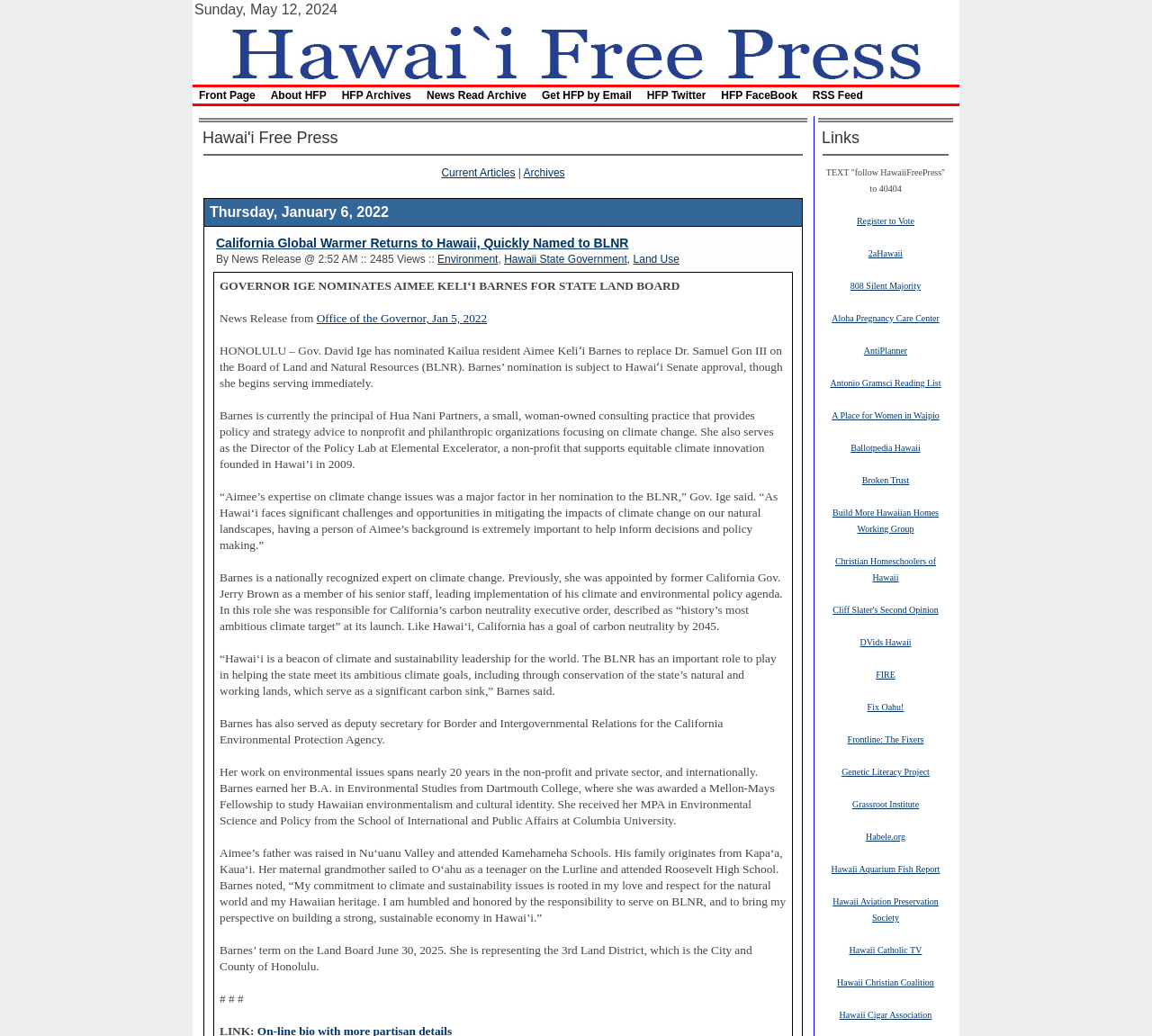Find the bounding box coordinates for the area that should be clicked to accomplish the instruction: "Visit the 'Archives' page".

[0.454, 0.161, 0.49, 0.173]